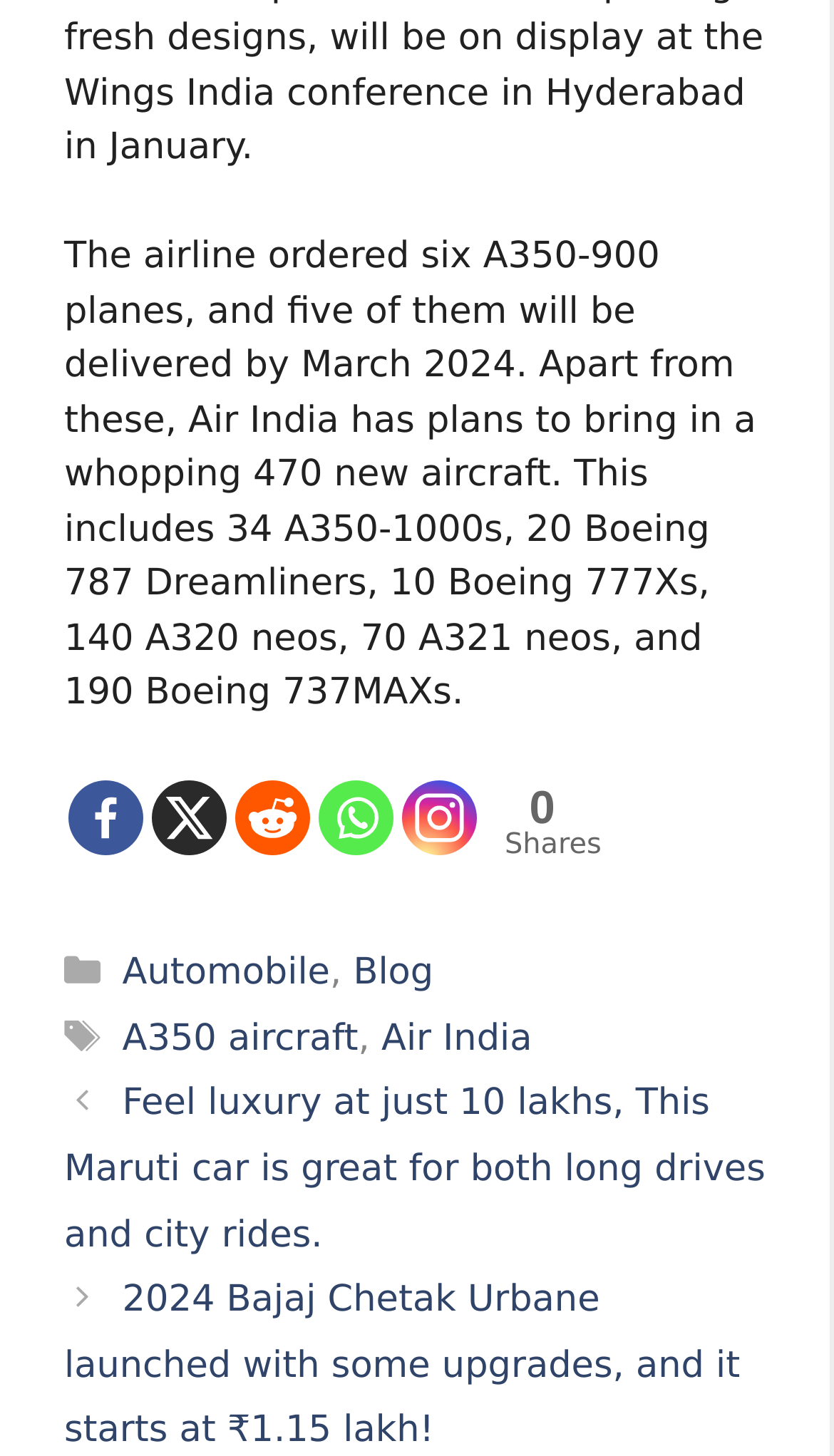Provide the bounding box coordinates for the area that should be clicked to complete the instruction: "View Air India news".

[0.457, 0.699, 0.638, 0.728]